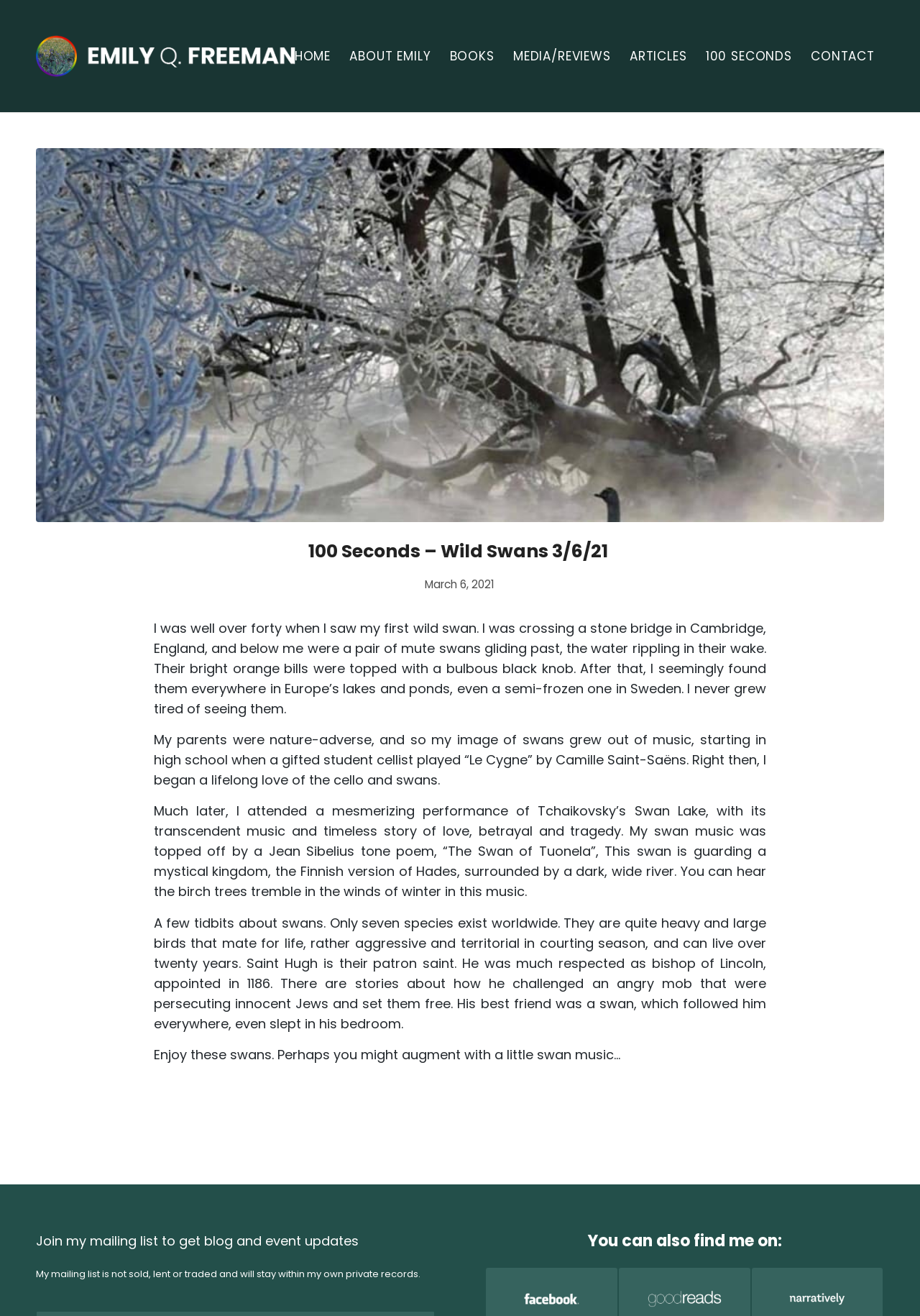Given the element description "Home", identify the bounding box of the corresponding UI element.

[0.31, 0.0, 0.37, 0.085]